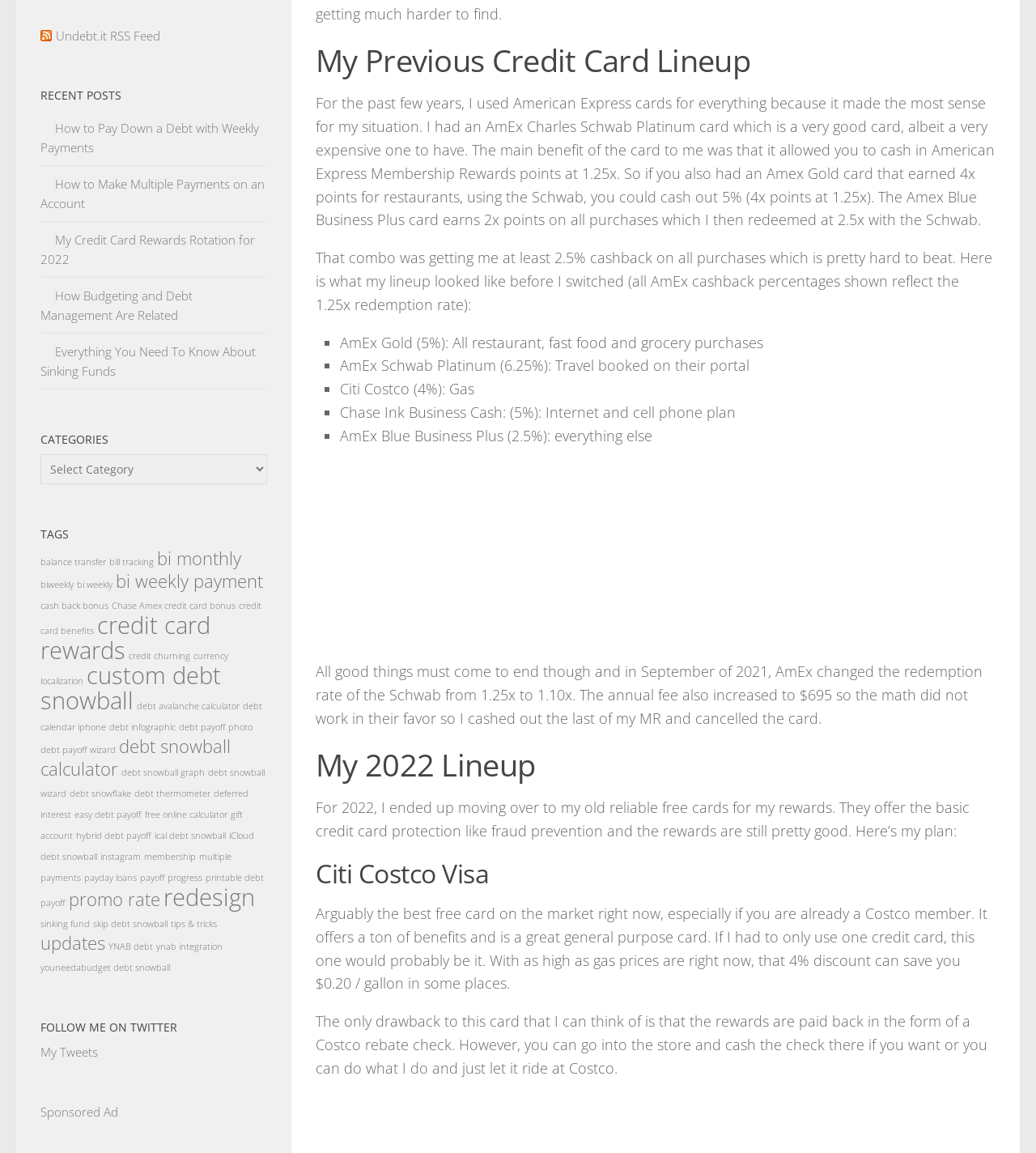Carefully examine the image and provide an in-depth answer to the question: Why did the author cancel their AmEx Schwab Platinum card?

The author cancelled their AmEx Schwab Platinum card because the annual fee increased to $695 and the redemption rate changed from 1.25x to 1.10x, making the math no longer work in their favor.